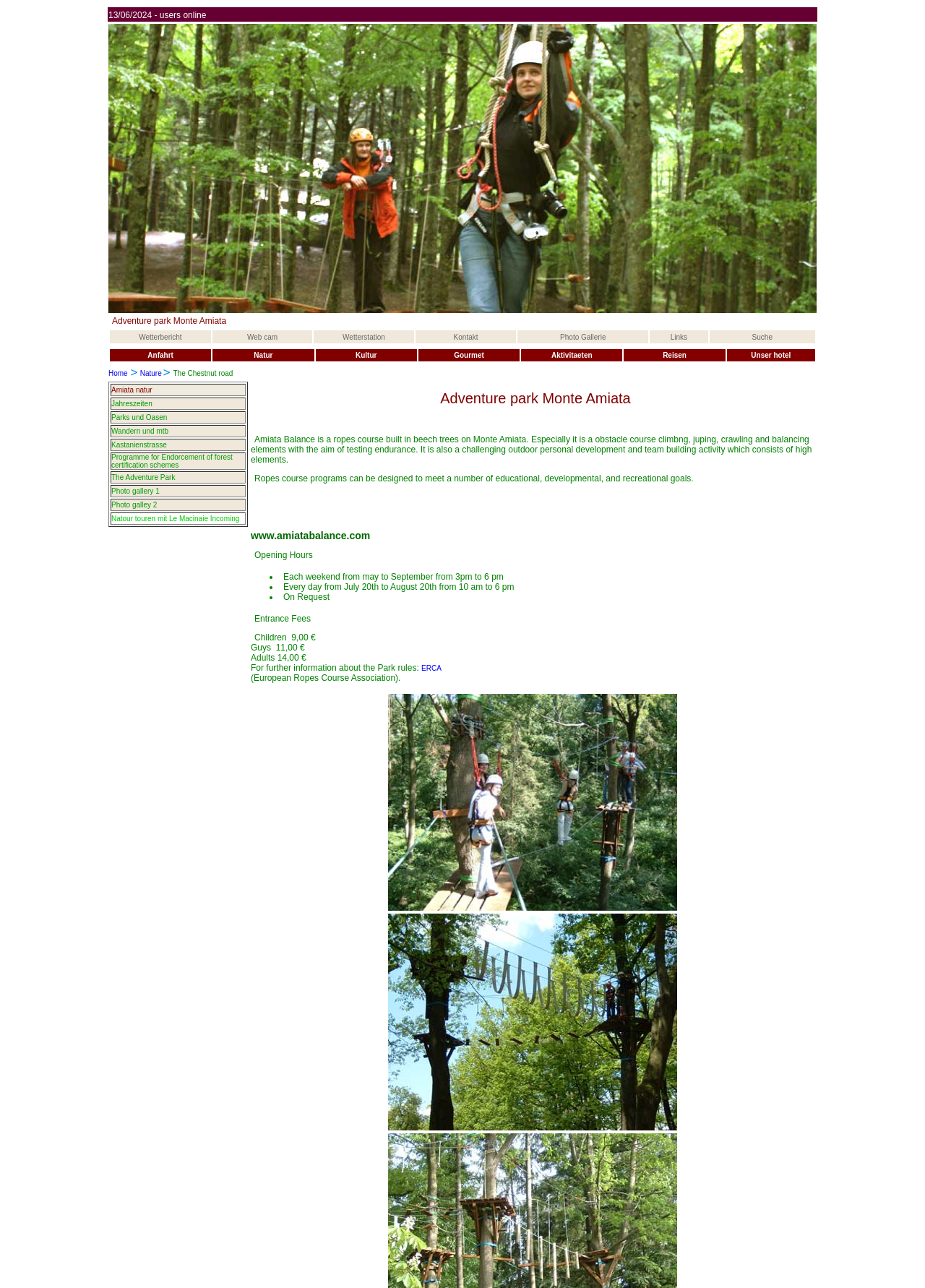Respond with a single word or short phrase to the following question: 
What is the name of the adventure park?

Monte Amiata Adventure park